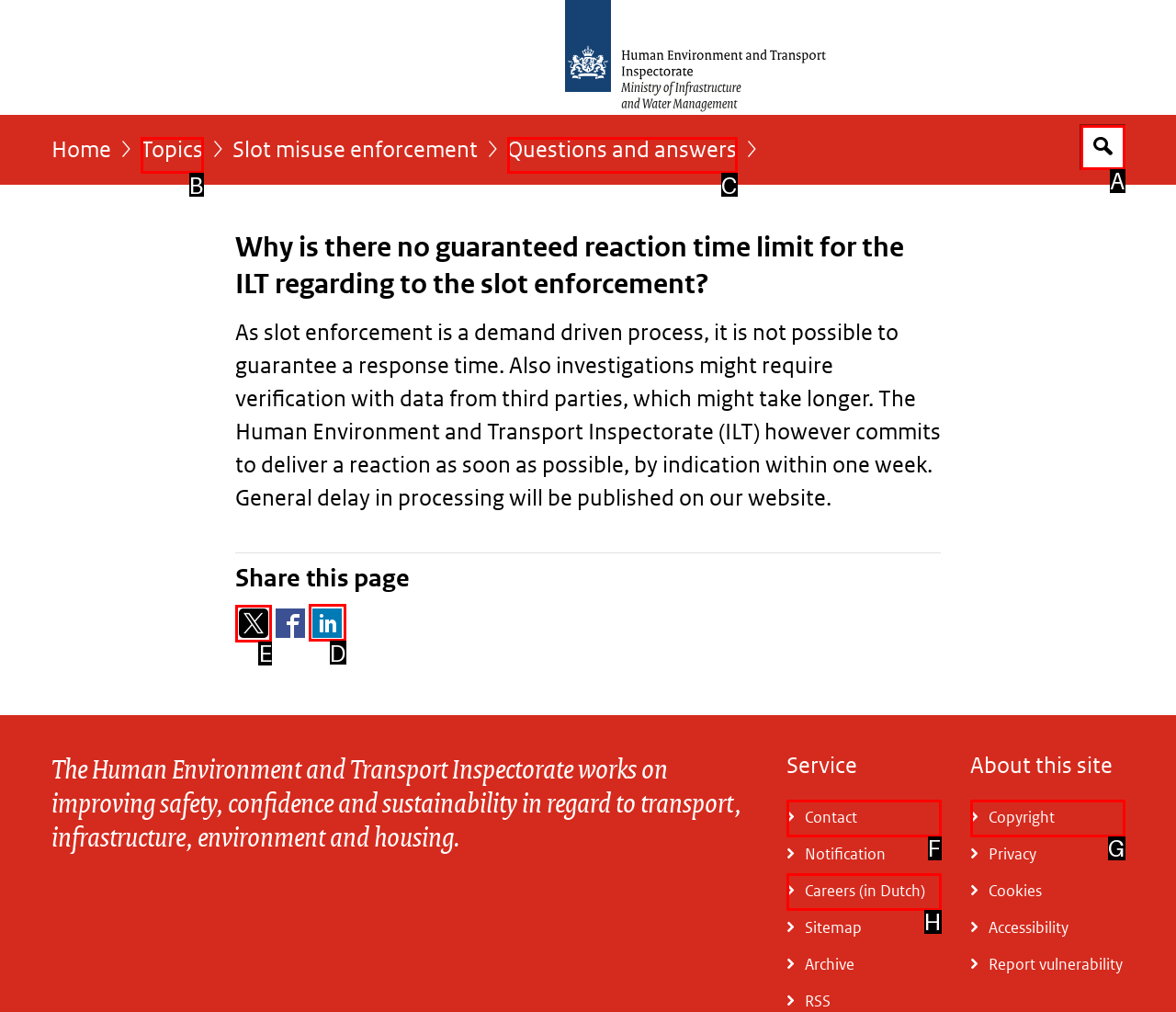Based on the choices marked in the screenshot, which letter represents the correct UI element to perform the task: Call Housing Phone Number?

None